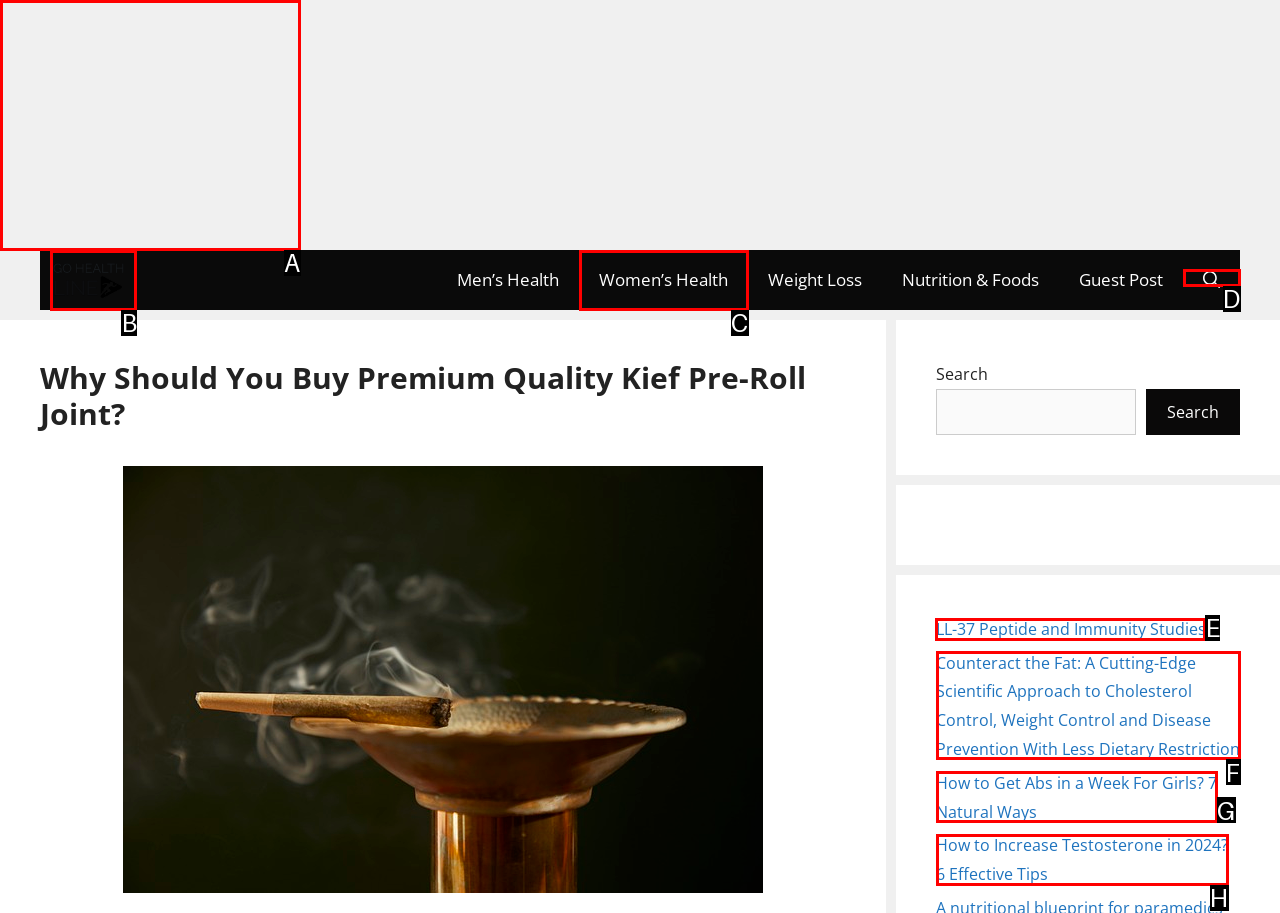Point out the specific HTML element to click to complete this task: Explore the article about LL-37 Peptide and Immunity Studies Reply with the letter of the chosen option.

E